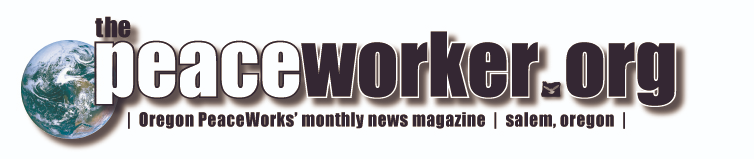What is symbolized by the globe in the logo?
Provide an in-depth and detailed explanation in response to the question.

The globe in the logo symbolizes global awareness and cooperation, which is inferred from the context of the magazine's mission to inform and engage readers in discussions about peace and related societal matters.